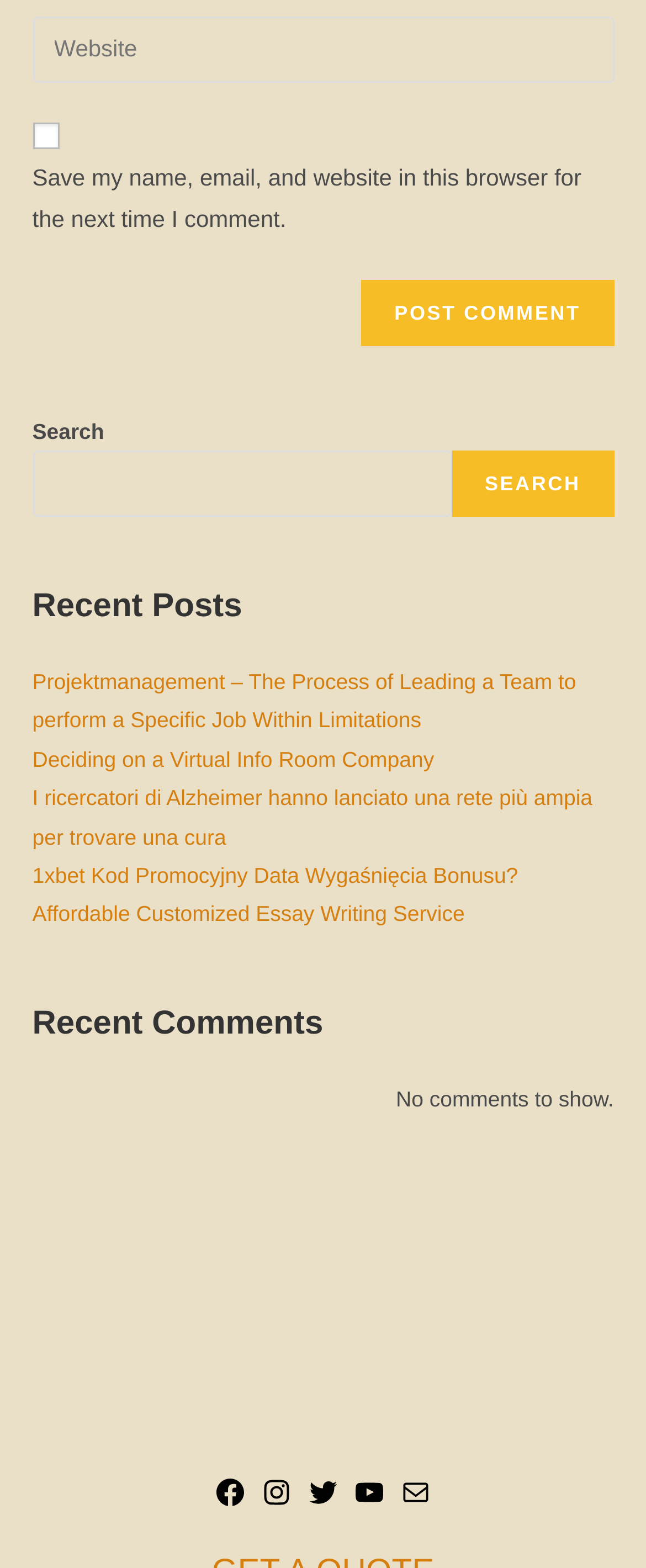Can you specify the bounding box coordinates for the region that should be clicked to fulfill this instruction: "Search".

[0.699, 0.287, 0.95, 0.33]